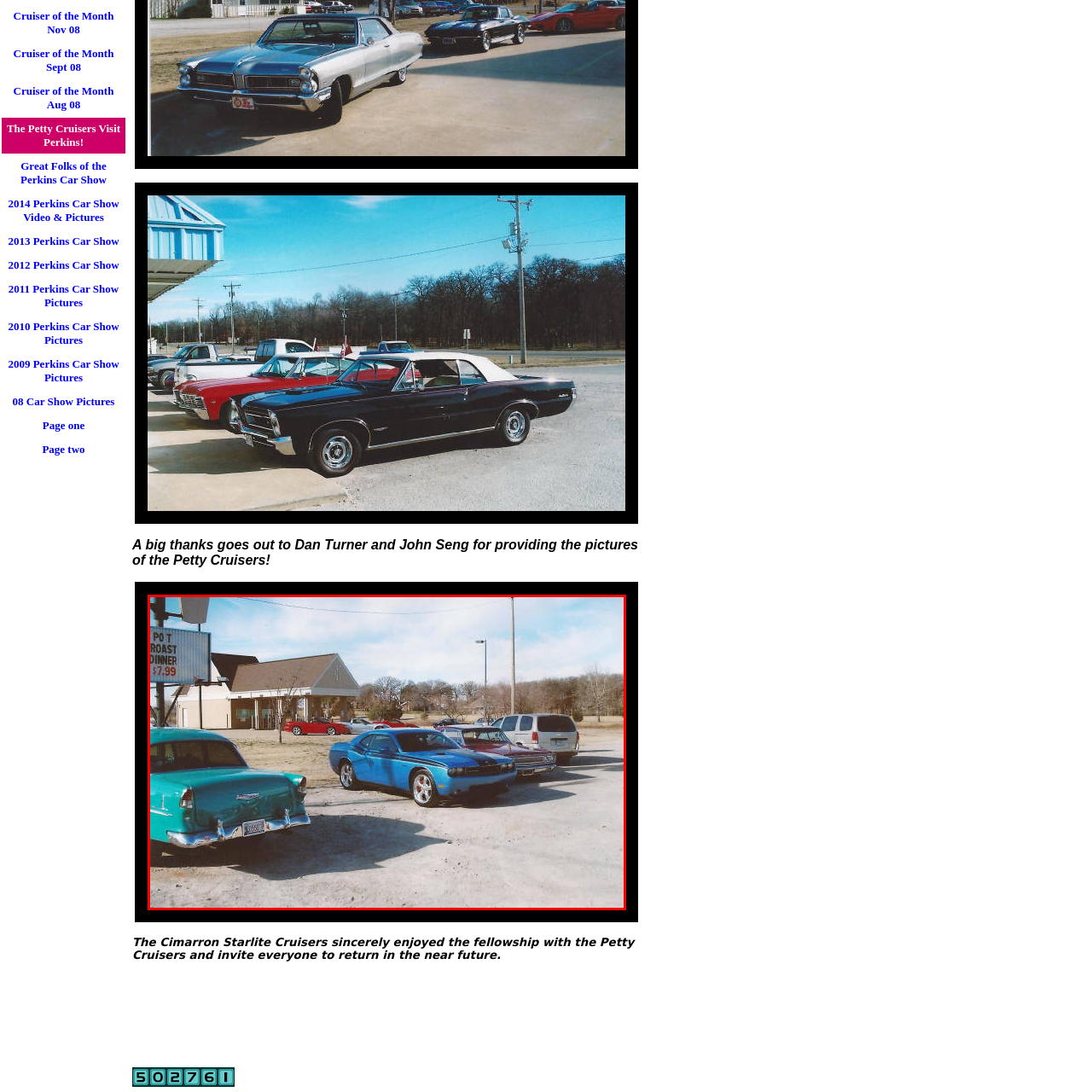Give a detailed account of the picture within the red bounded area.

The image captures a nostalgic scene featuring a lineup of classic and modern cars parked outside a diner, hinting at a vibrant car culture. In the foreground, a stunning turquoise classic car, possibly from the 1950s, stands out with its shiny chrome accents and sleek design. Next to it, a striking blue sports car, characterized by its muscular stance and contemporary style, adds a modern twist to the composition. The background reveals a well-kept diner with a sign advertising pot roast dinner for $7.99, suggesting a welcoming atmosphere for patrons. Additional vehicles, including a red car and a minivan, complete the scene, reflecting the blend of different eras and styles, likely enjoyed by car enthusiasts gathering at this lively spot.